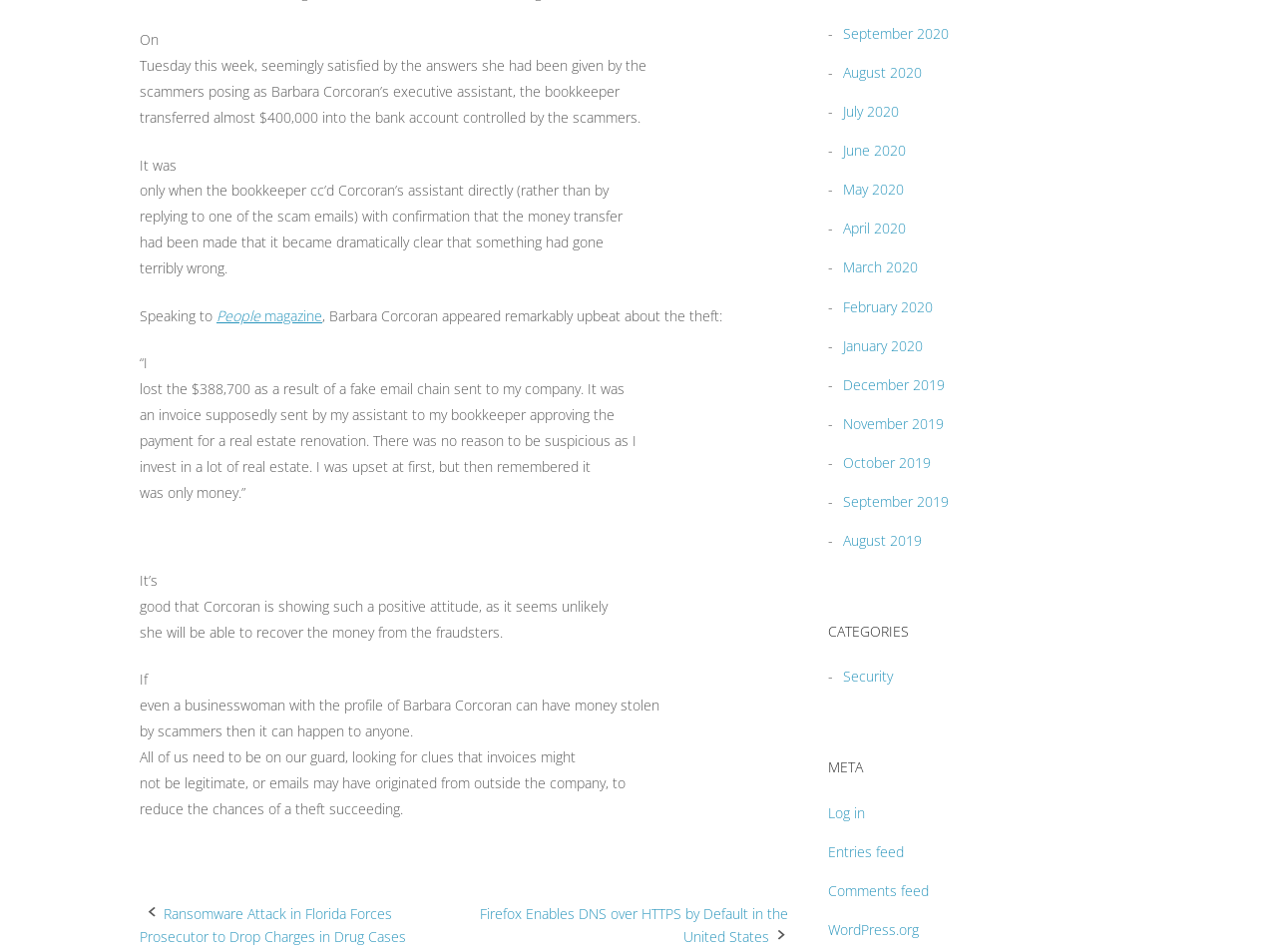What is the warning given to readers?
Based on the visual, give a brief answer using one word or a short phrase.

Be on guard against scams